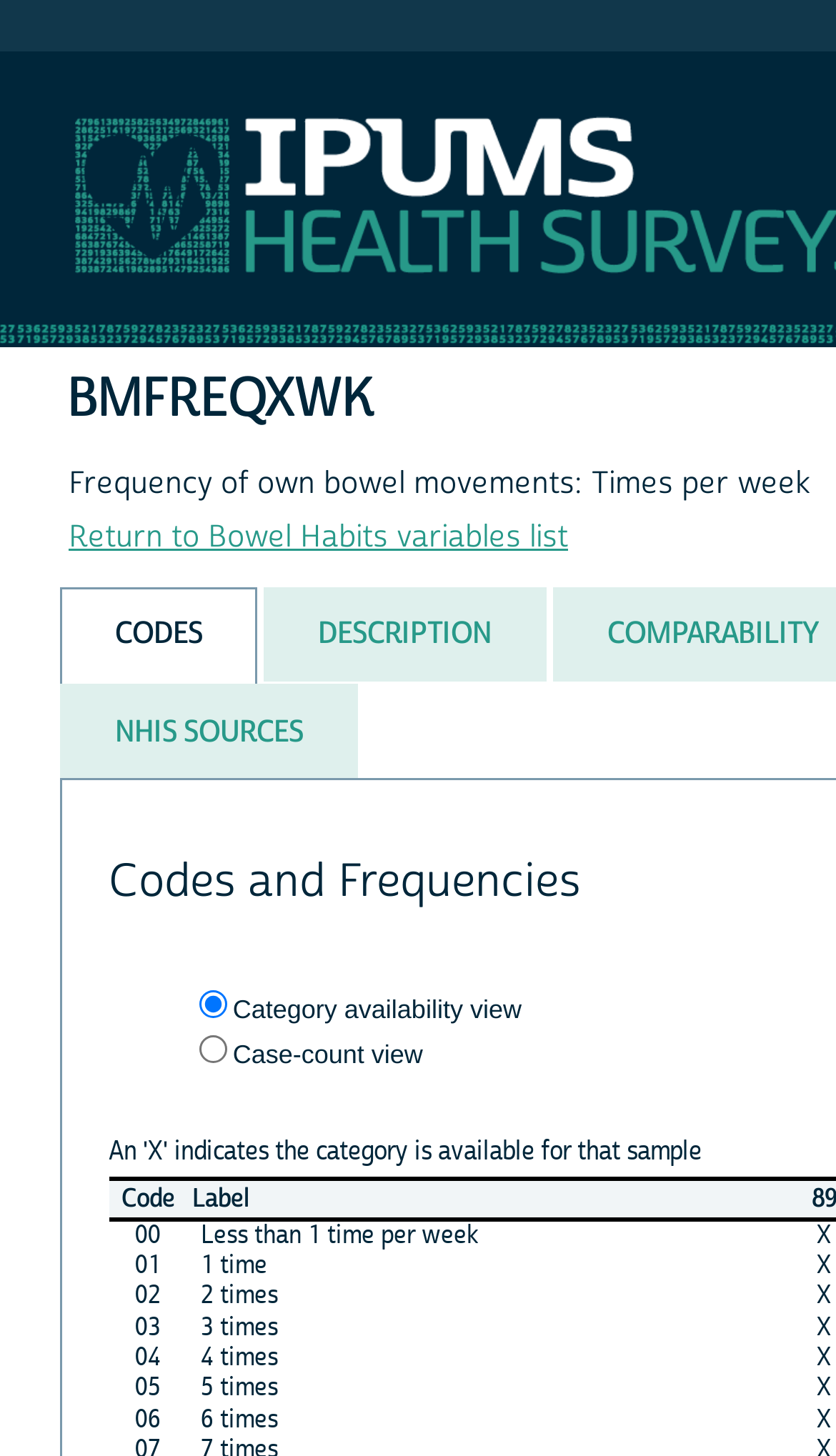Determine the bounding box coordinates of the element that should be clicked to execute the following command: "Select the 'DESCRIPTION' tab".

[0.315, 0.403, 0.654, 0.468]